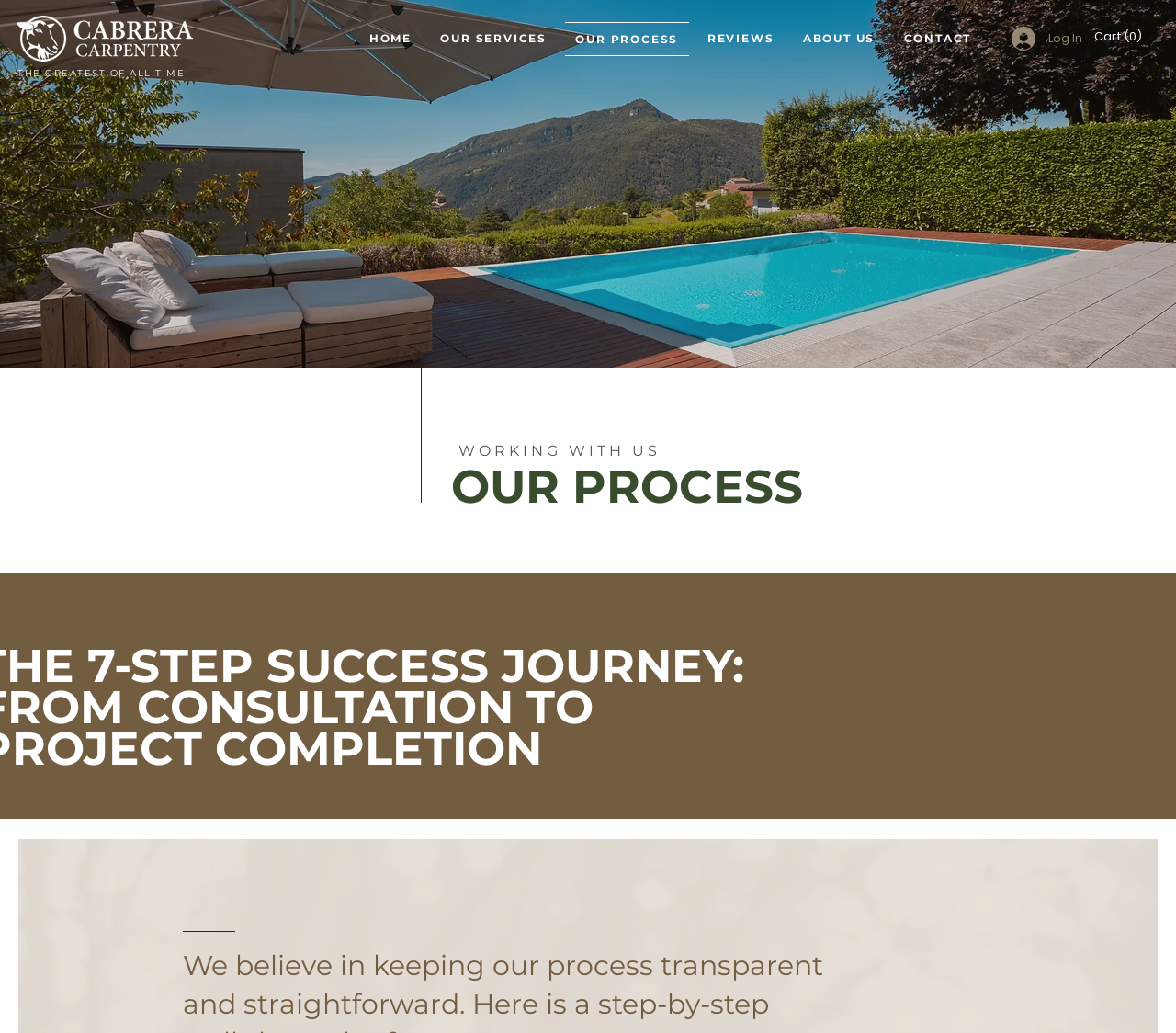Using the element description: "REVIEWS", determine the bounding box coordinates. The coordinates should be in the format [left, top, right, bottom], with values between 0 and 1.

[0.592, 0.021, 0.667, 0.052]